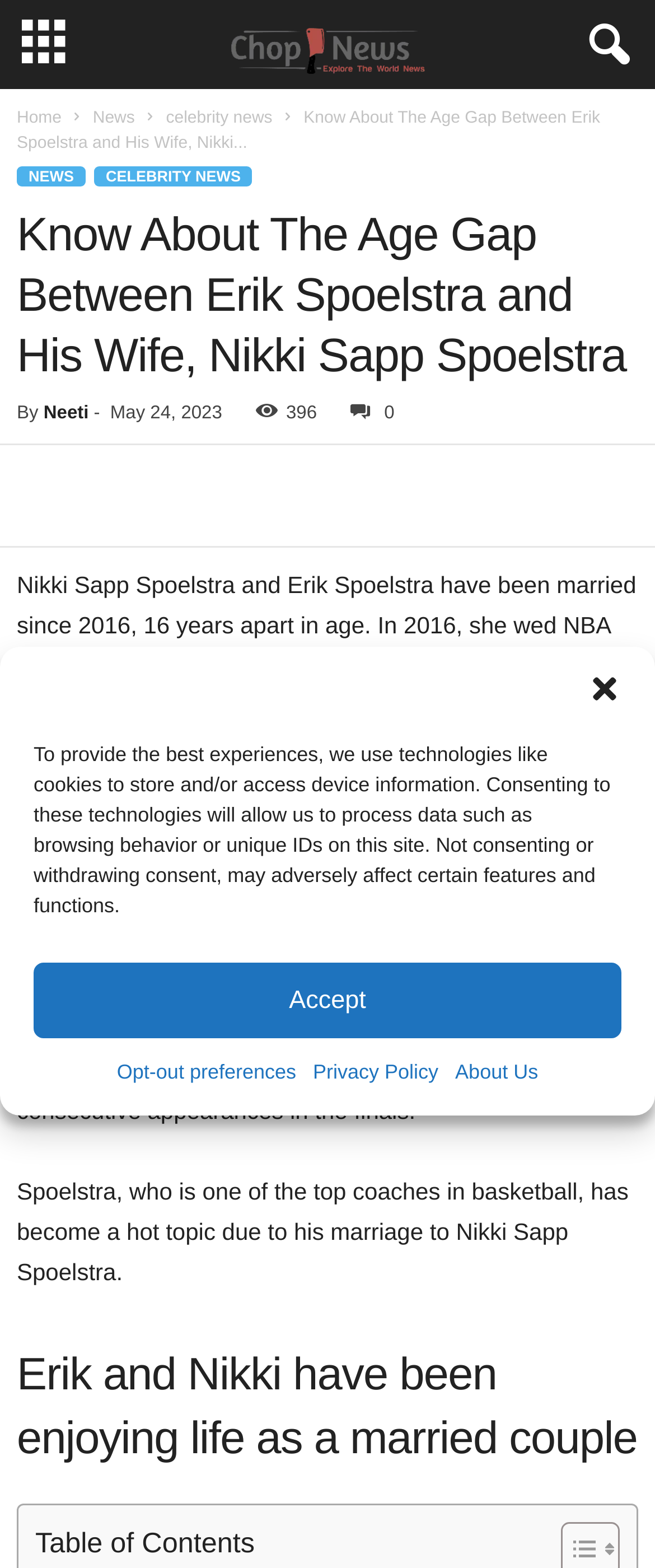Determine the bounding box coordinates of the clickable area required to perform the following instruction: "Contact Us". The coordinates should be represented as four float numbers between 0 and 1: [left, top, right, bottom].

None